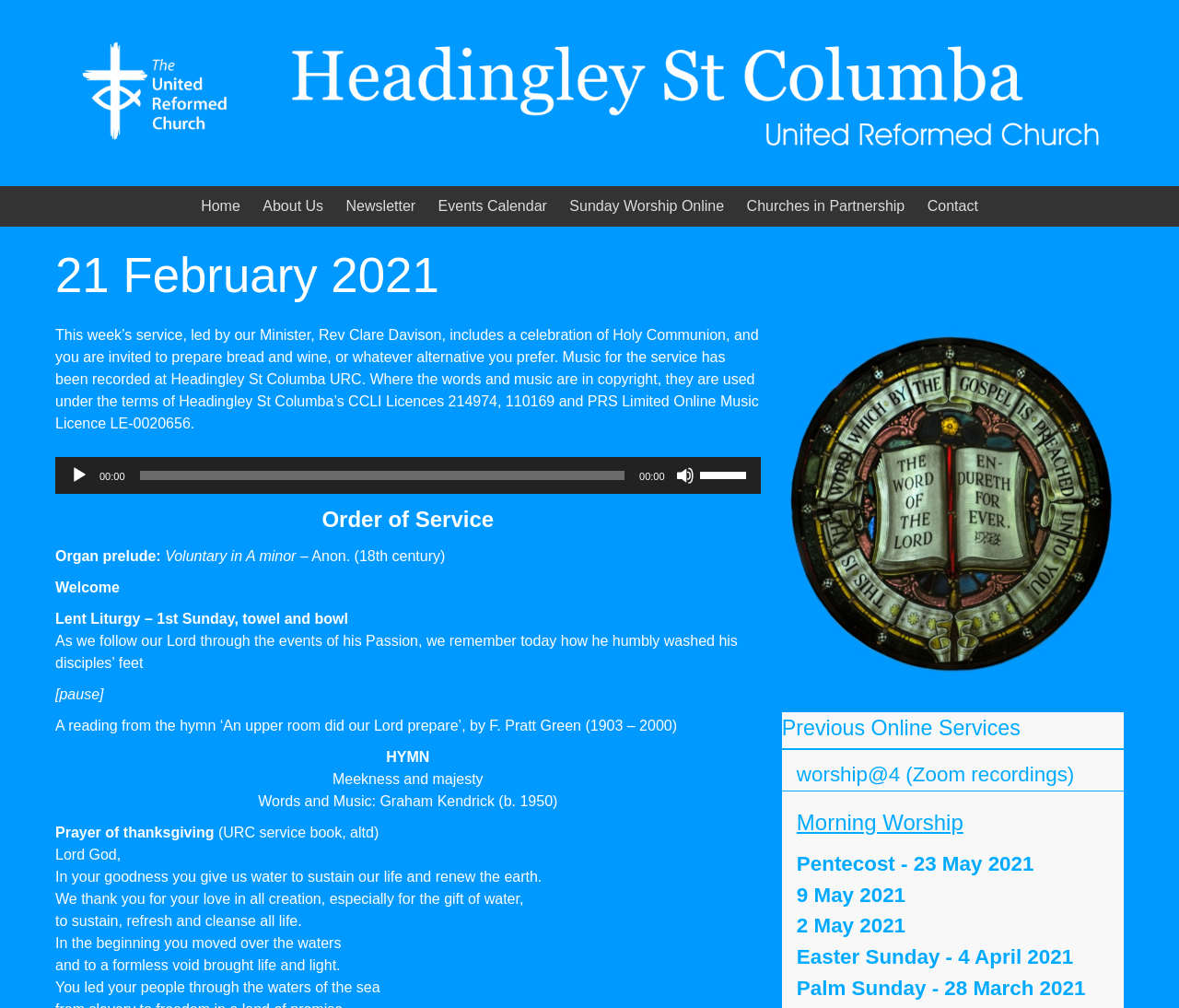Elaborate on the webpage's design and content in a detailed caption.

The webpage is about Headingley St Columba URC, a church website. At the top, there is a logo image and a link to the church's name. Below the logo, there is a navigation menu with links to various pages, including "Home", "About Us", "Newsletter", "Events Calendar", "Sunday Worship Online", "Churches in Partnership", and "Contact".

The main content of the page is about a Sunday worship service, which took place on February 21, 2021. The service is led by Rev Clare Davison and includes a celebration of Holy Communion. There is a paragraph describing the service, which mentions that music for the service has been recorded at Headingley St Columba URC.

Below the service description, there is an audio player with controls to play, pause, and adjust the volume. The audio player is accompanied by a timer and a slider to navigate through the audio.

The rest of the page is dedicated to the order of service, which includes various elements such as an organ prelude, a welcome, a Lent liturgy, readings, hymns, and prayers. The text is formatted with headings, paragraphs, and bullet points to make it easy to follow.

On the right side of the page, there is a section titled "Previous Online Services" with links to previous worship services, including recordings from Zoom meetings and services from previous weeks.

There is also an image on the page, titled "Word window", which is located below the navigation menu and above the "Previous Online Services" section.